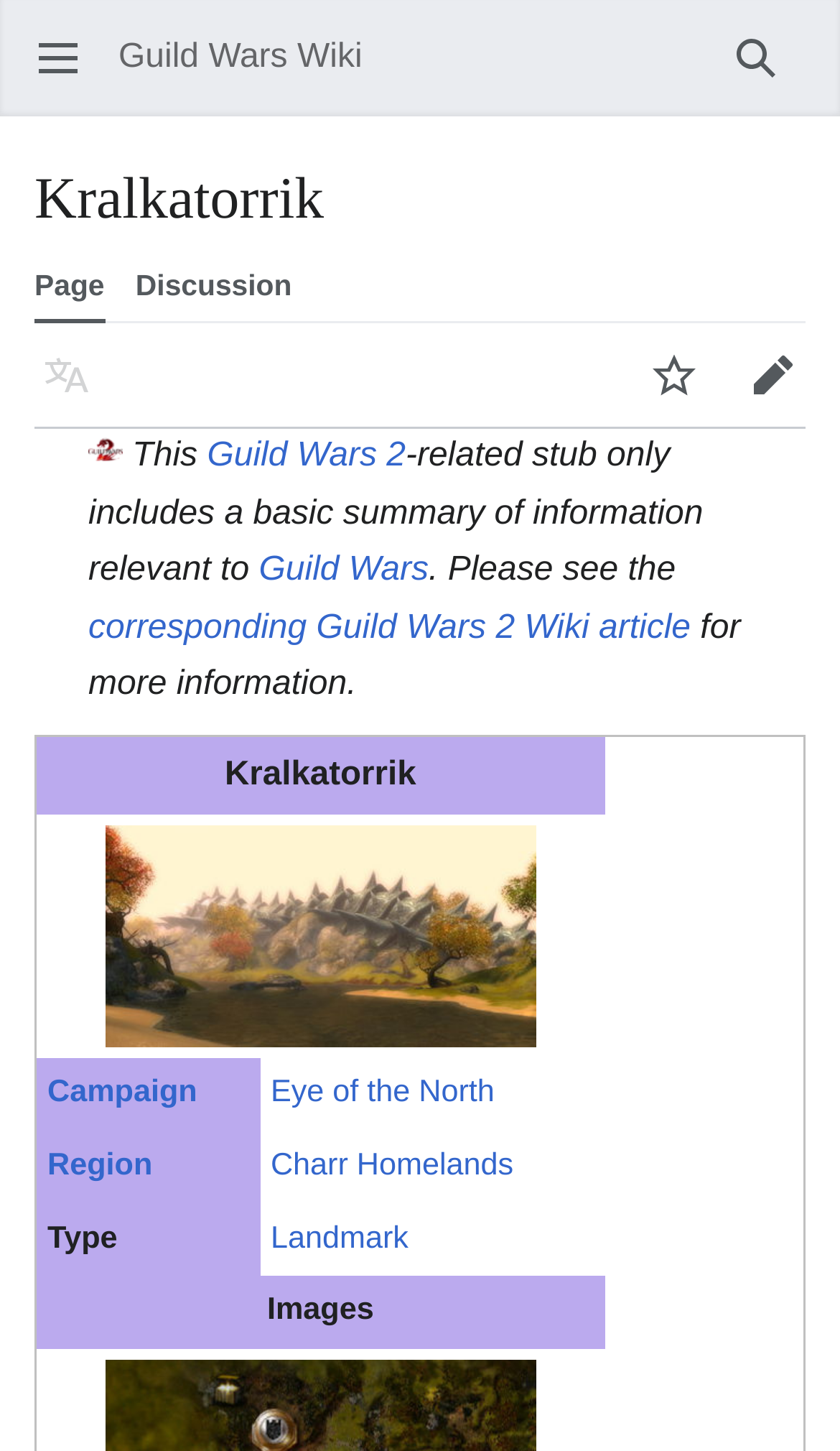Pinpoint the bounding box coordinates of the clickable area necessary to execute the following instruction: "Search". The coordinates should be given as four float numbers between 0 and 1, namely [left, top, right, bottom].

[0.841, 0.006, 0.959, 0.074]